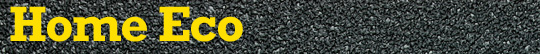Give a thorough and detailed caption for the image.

The image features the title "Home Eco" prominently displayed in bold, playful yellow lettering against a textured black background. This visually striking text draws attention to the theme of eco-friendly practices and homemade solutions, suggesting a focus on sustainable living within the context of the website. The overall aesthetic emphasizes creativity and environmental consciousness, highlighting the site's commitment to providing eco-friendly tips and recipes for environmentally aware individuals. This specific section aims to engage readers interested in making green choices in their daily lives.